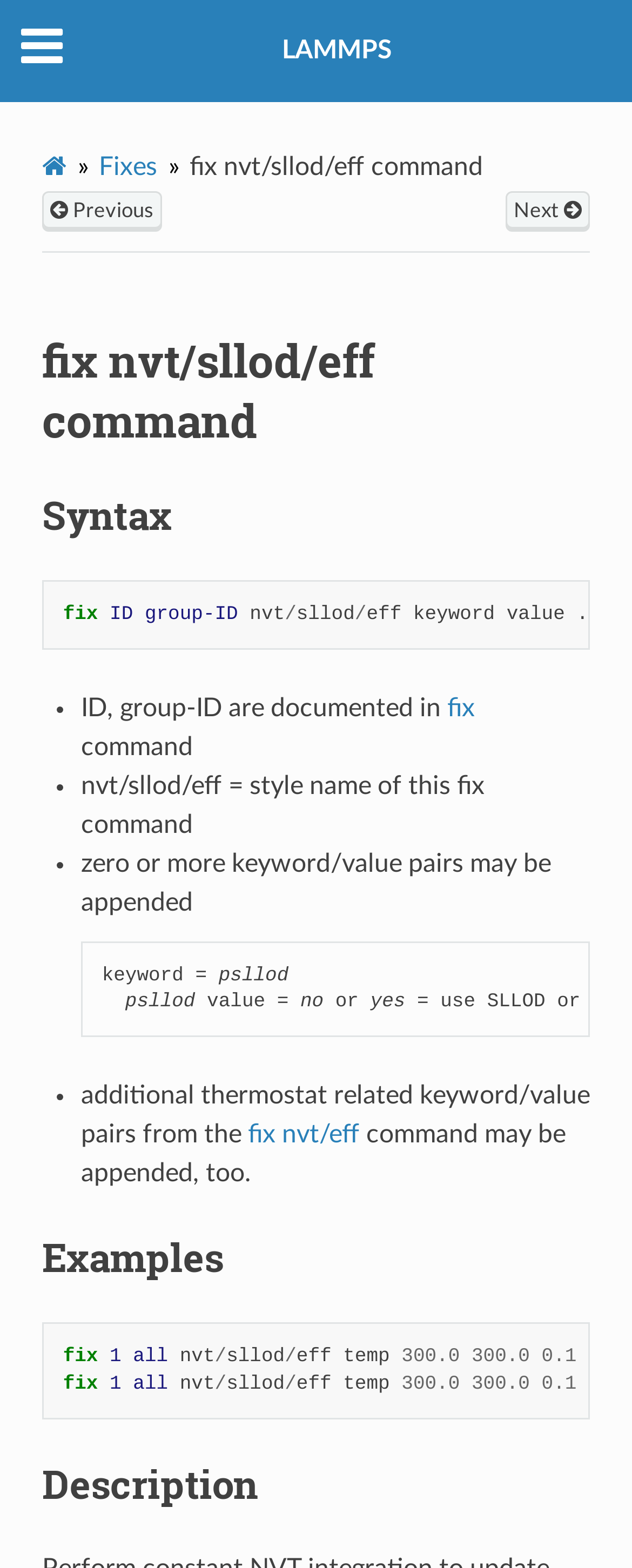Please specify the bounding box coordinates of the clickable region necessary for completing the following instruction: "Click on the 'Next' link". The coordinates must consist of four float numbers between 0 and 1, i.e., [left, top, right, bottom].

[0.8, 0.122, 0.934, 0.148]